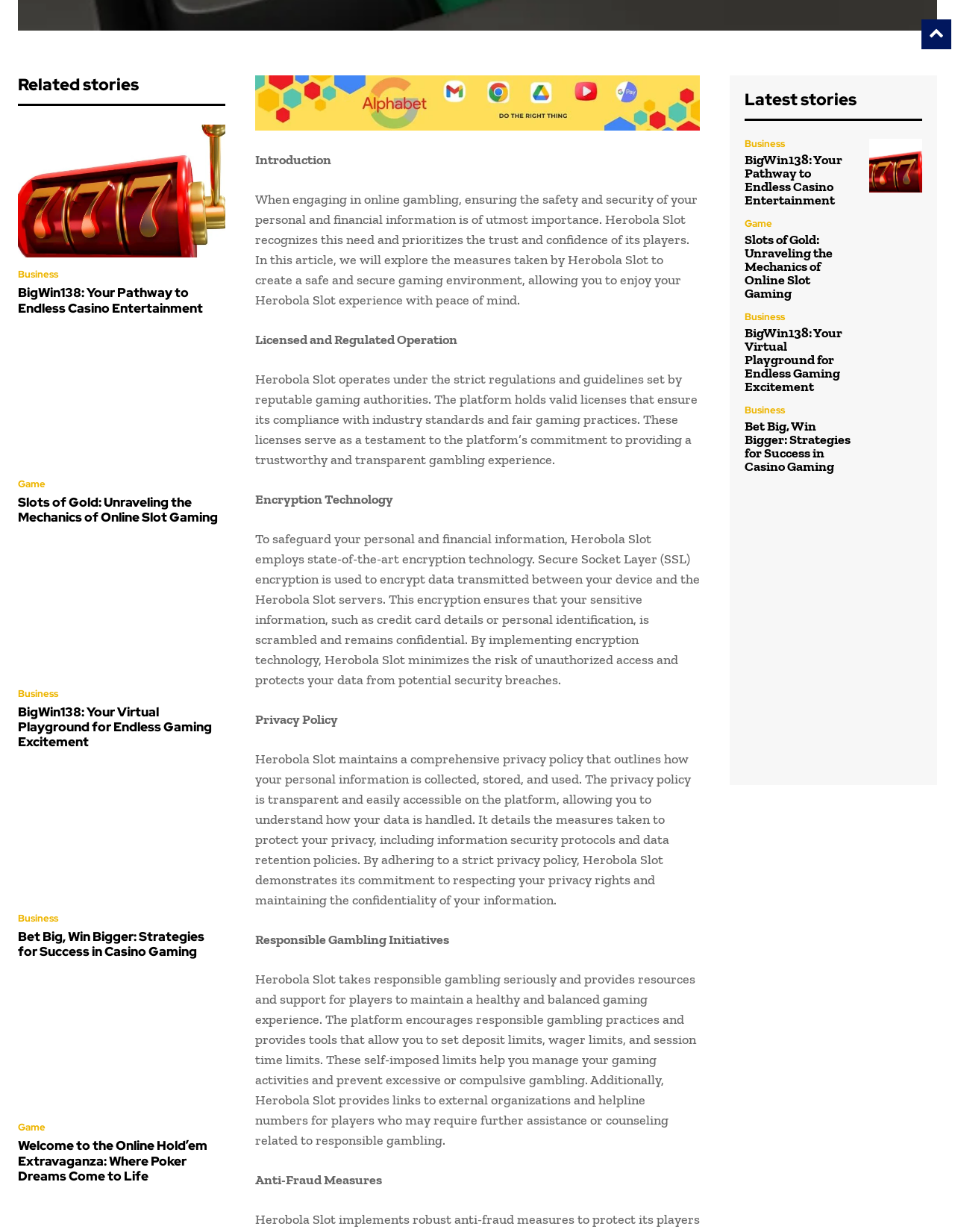Identify the bounding box for the UI element described as: "info@biblioteksrelaterat.se". The coordinates should be four float numbers between 0 and 1, i.e., [left, top, right, bottom].

None